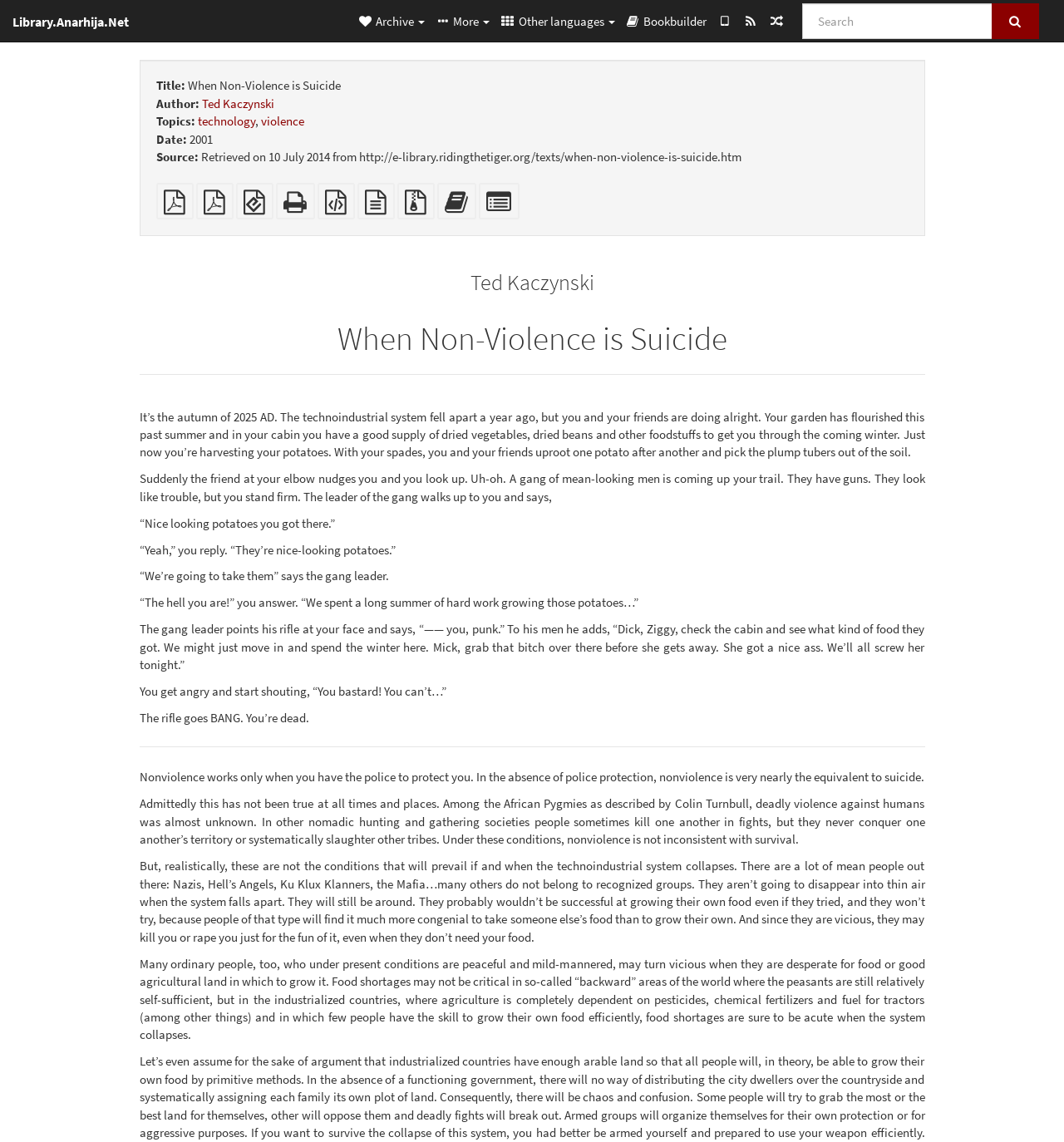Based on the provided description, "Bookbuilder", find the bounding box of the corresponding UI element in the screenshot.

[0.582, 0.0, 0.669, 0.036]